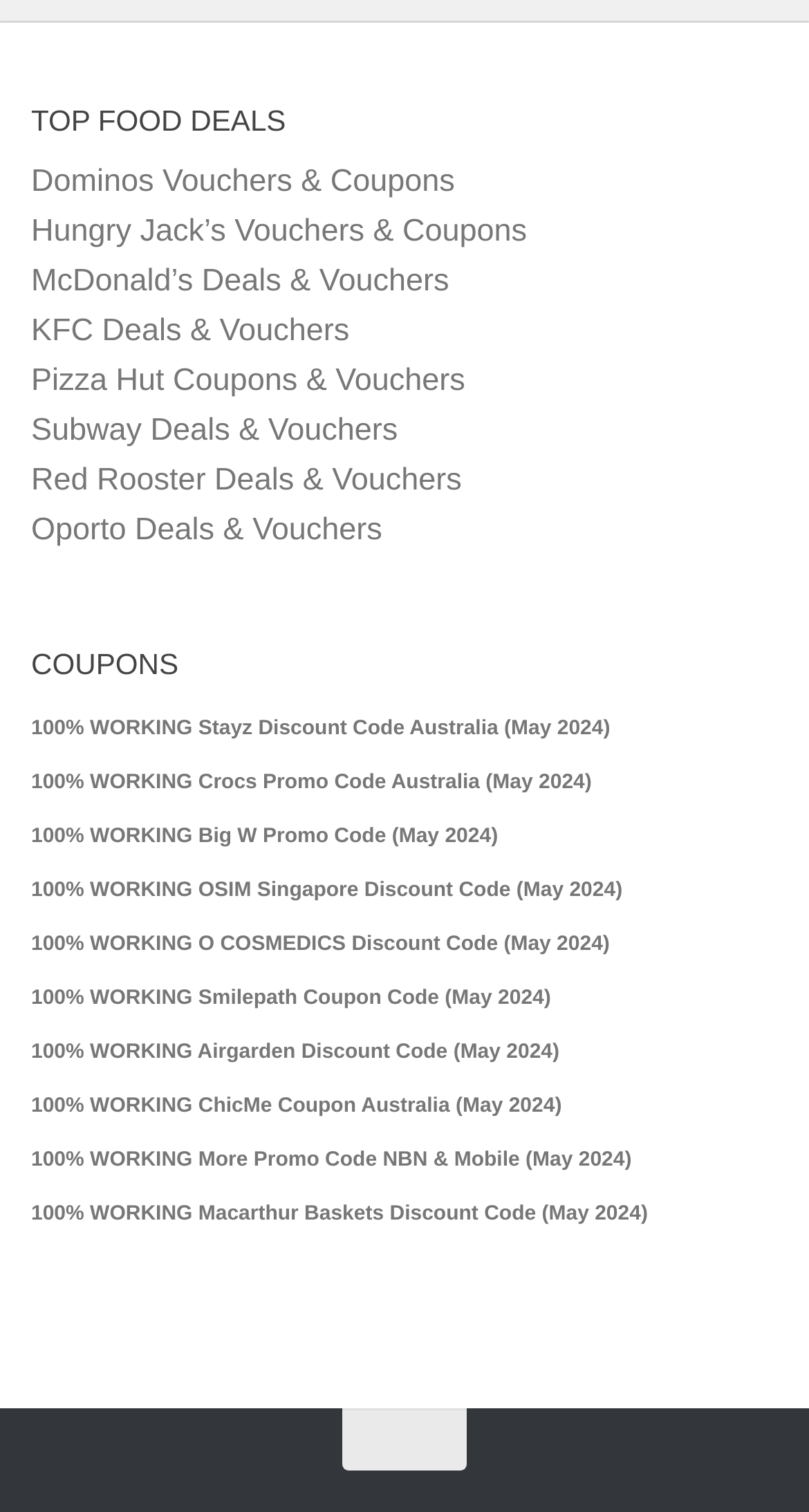Please answer the following question using a single word or phrase: 
Are there any non-food deals listed?

Yes